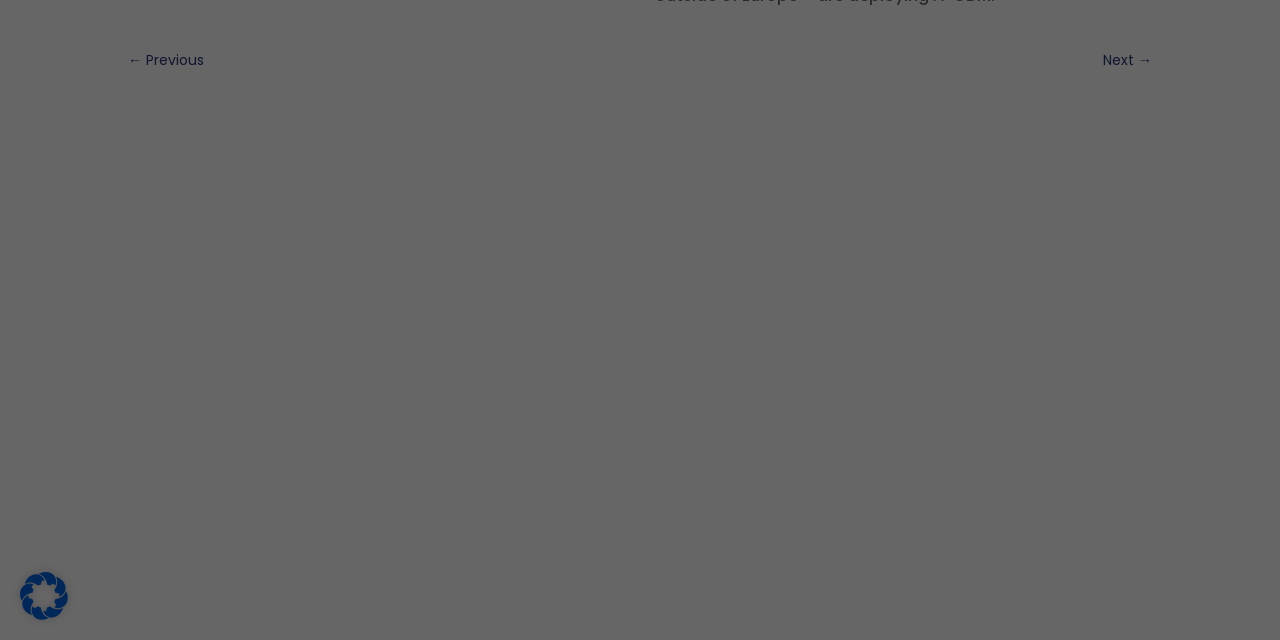Given the description "title="Open Cookie Preferences"", provide the bounding box coordinates of the corresponding UI element.

[0.016, 0.945, 0.053, 0.977]